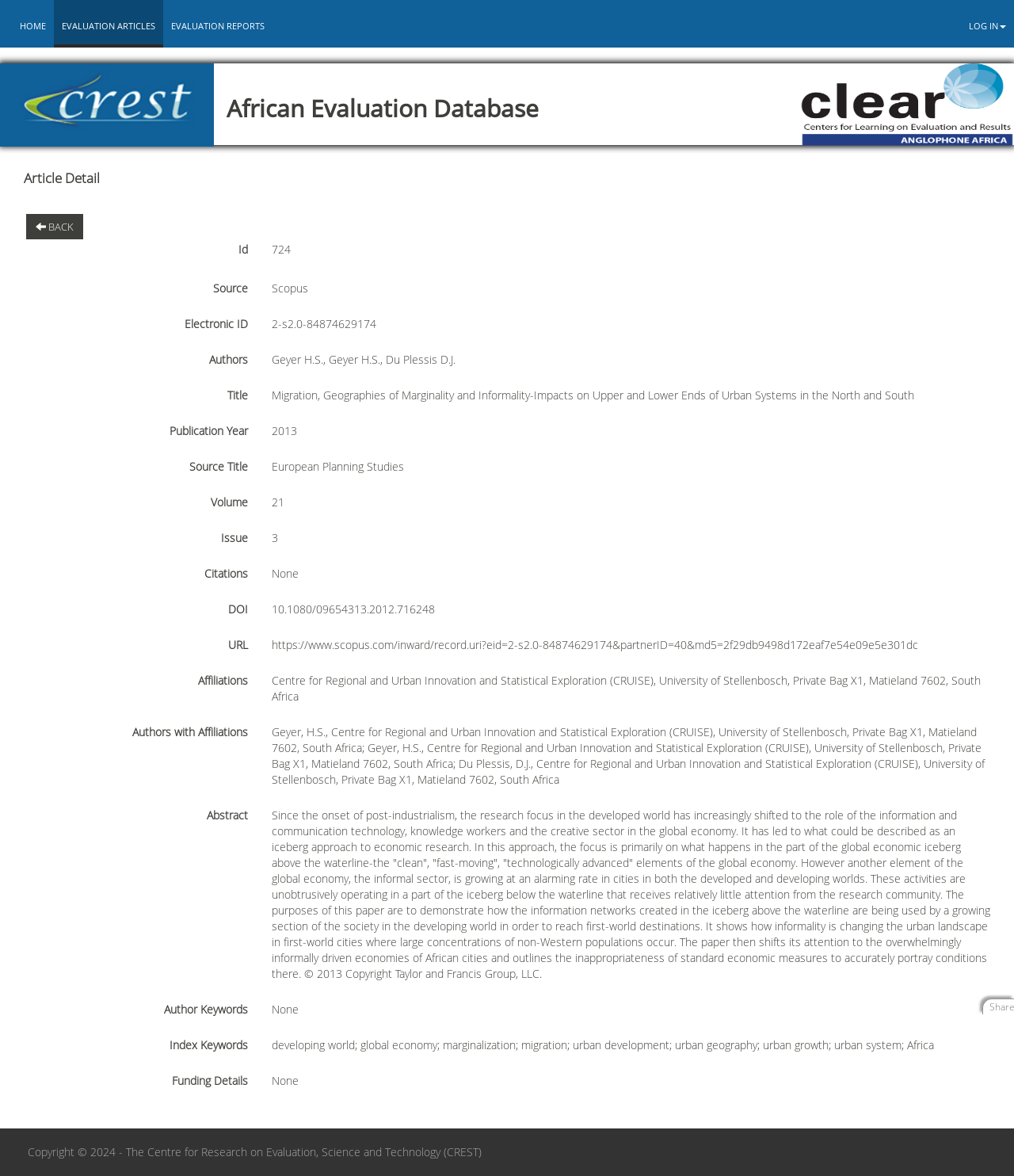Deliver a detailed narrative of the webpage's visual and textual elements.

The webpage is titled "African Evaluation Database" and has a navigation bar at the top with four links: "LOG IN", "HOME", "EVALUATION ARTICLES", and "EVALUATION REPORTS". Below the navigation bar, there is a header section with two images and a heading that reads "African Evaluation Database".

The main content of the page is an article detail section, which displays information about a specific article. The section is divided into several parts, including article metadata, author information, and abstract. The metadata section includes fields such as "Id", "Source", "Electronic ID", "Authors", "Title", "Publication Year", "Source Title", "Volume", "Issue", "Citations", "DOI", "URL", and "Affiliations". The author information section lists the authors' names and affiliations.

The abstract section displays a lengthy text that summarizes the article's content. The text discusses the shift in research focus towards the role of information and communication technology, knowledge workers, and the creative sector in the global economy, and how this has led to an "iceberg approach" to economic research. The abstract also touches on the growth of the informal sector in cities and its impact on urban development.

Below the abstract, there are additional sections that display information about author keywords, index keywords, and funding details. The page ends with a footer section that displays a copyright notice.

Overall, the webpage appears to be a detailed article page within an academic database, providing comprehensive information about a specific research article.